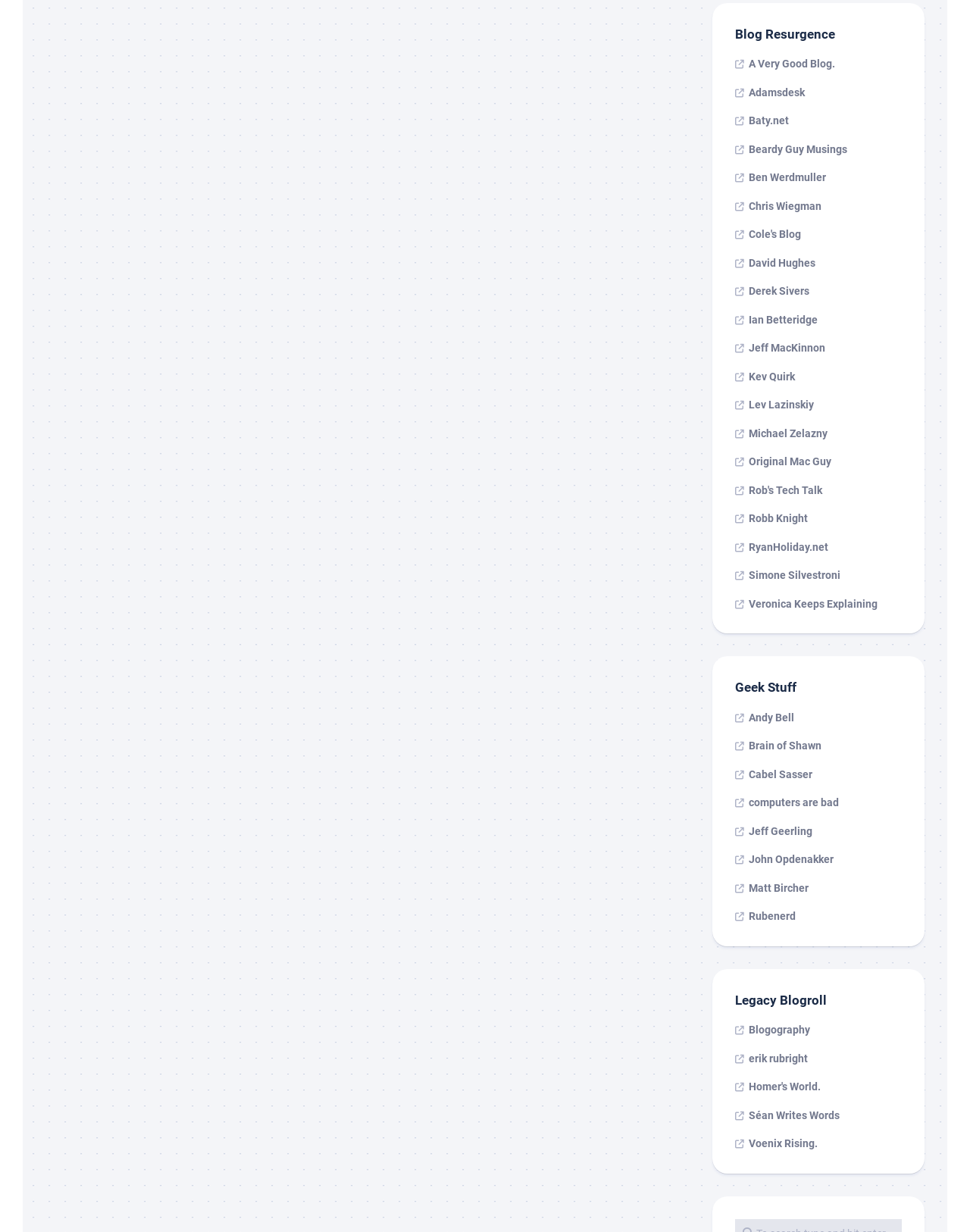Using the element description: "Partnership / Joint Venture", determine the bounding box coordinates. The coordinates should be in the format [left, top, right, bottom], with values between 0 and 1.

None